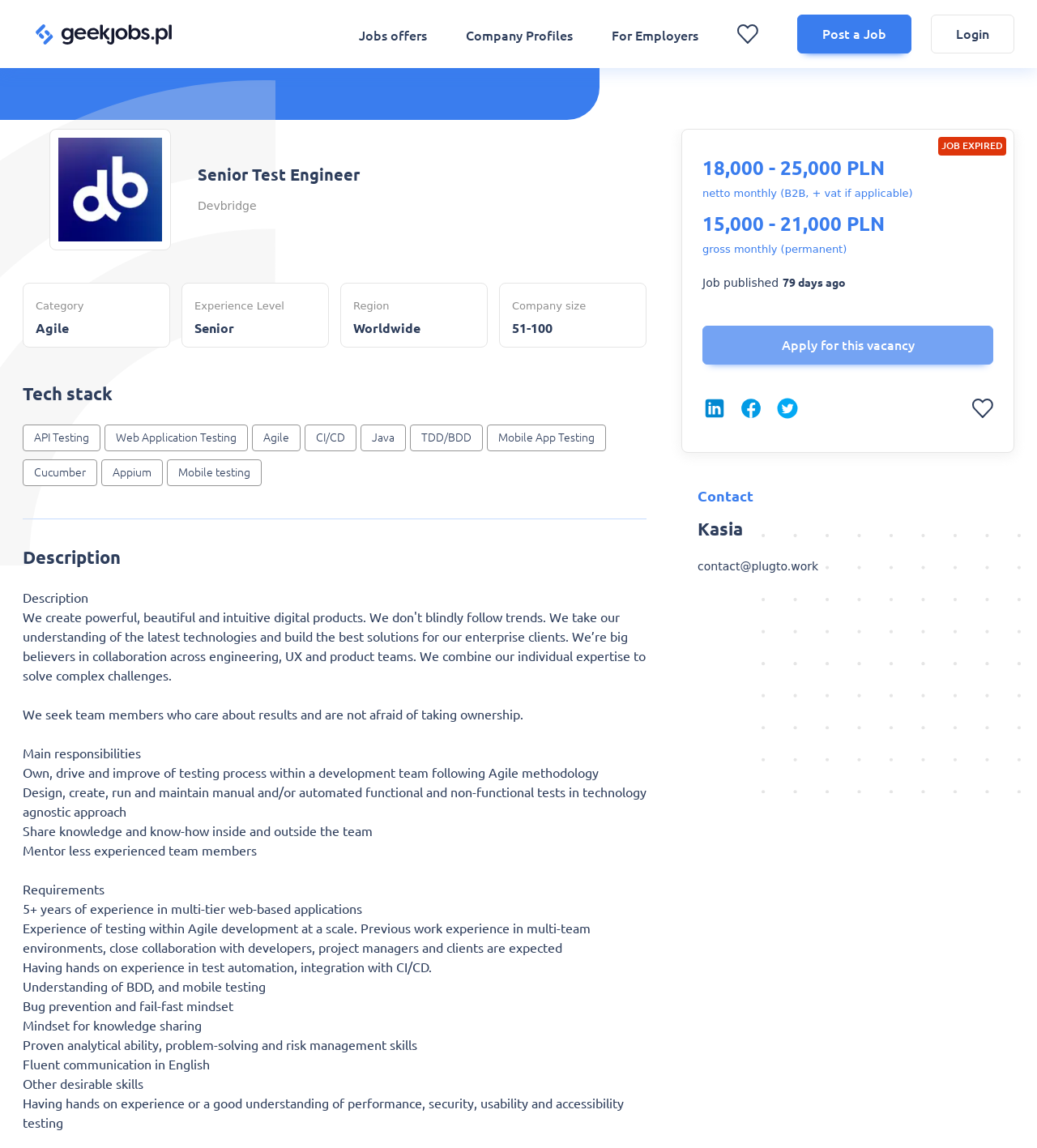What is the contact person's name for the job?
Answer briefly with a single word or phrase based on the image.

Kasia